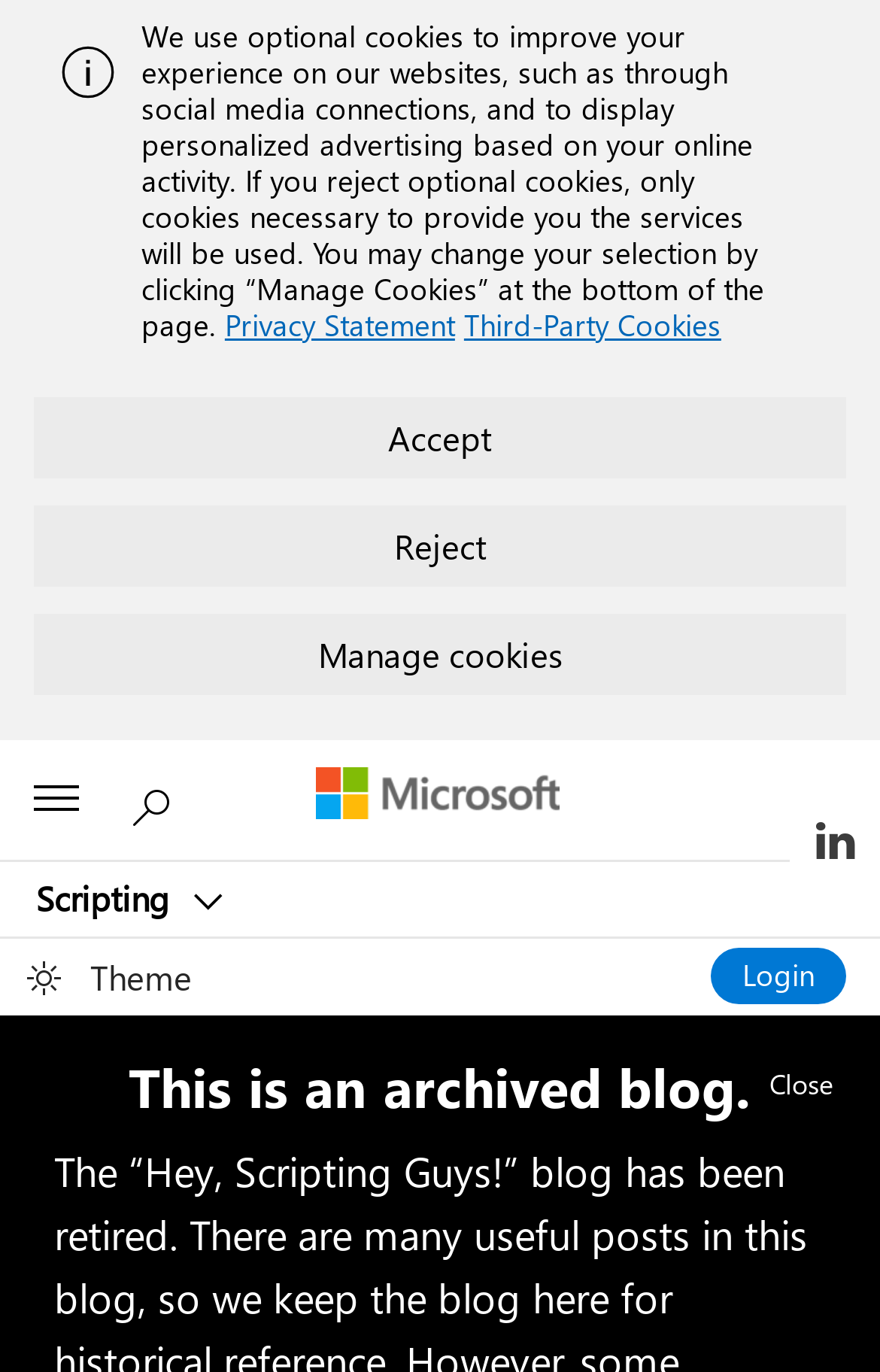Generate a thorough caption that explains the contents of the webpage.

This webpage is about discovering Windows features using PowerShell, specifically focusing on Hyper-V features in Windows 8. 

At the top, there is an alert section with an image on the left and a static text describing the use of optional cookies on the website. Below this section, there are three buttons: "Accept", "Reject", and "Manage Cookies". 

On the left side, there are several buttons and links, including "All Microsoft", "Scripting", and "Select light or dark theme". The "Scripting" button has a static text "Scripting" next to it. 

On the right side, there are social media links to share the content on Facebook, Twitter, and LinkedIn, accompanied by their respective icons. 

In the main content area, there is a static text stating "This is an archived blog." Below this text, there is a "Close" button. 

At the bottom of the page, there is a link to "Login" and a disabled "Search" button.